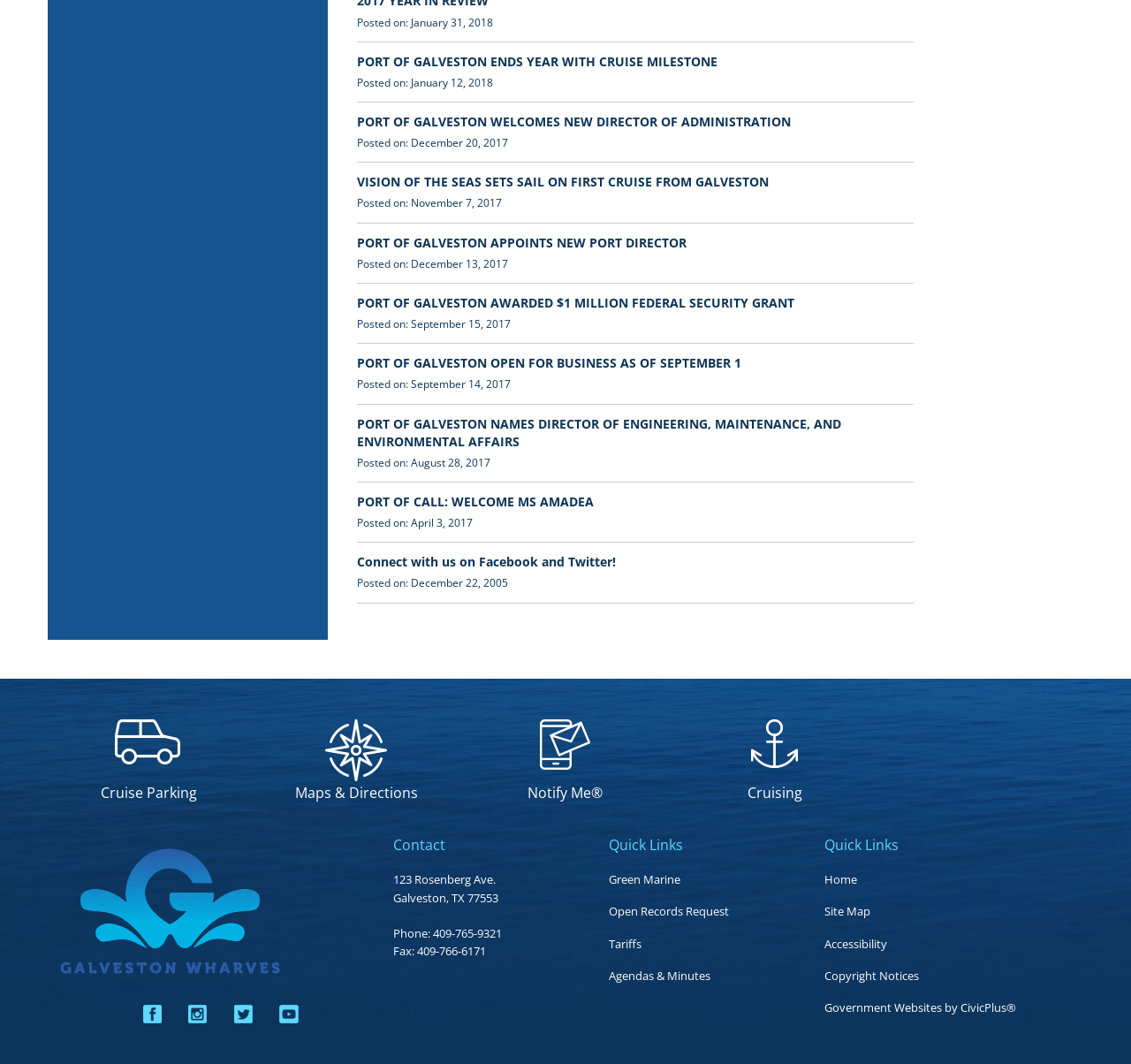Determine the bounding box coordinates for the area that should be clicked to carry out the following instruction: "View Maps & Directions".

[0.227, 0.676, 0.403, 0.756]